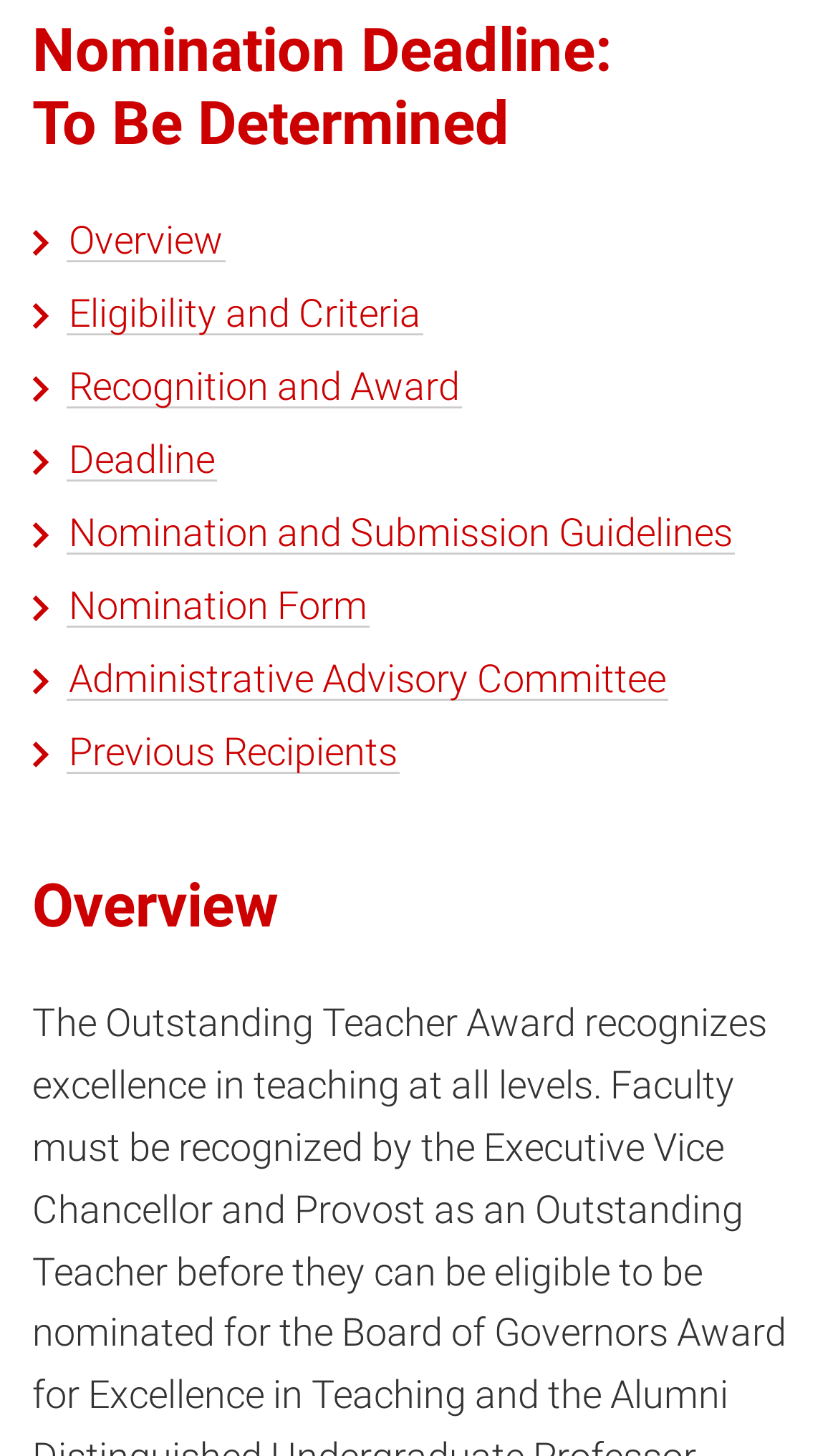Provide the bounding box coordinates of the area you need to click to execute the following instruction: "check eligibility and criteria".

[0.079, 0.199, 0.505, 0.23]